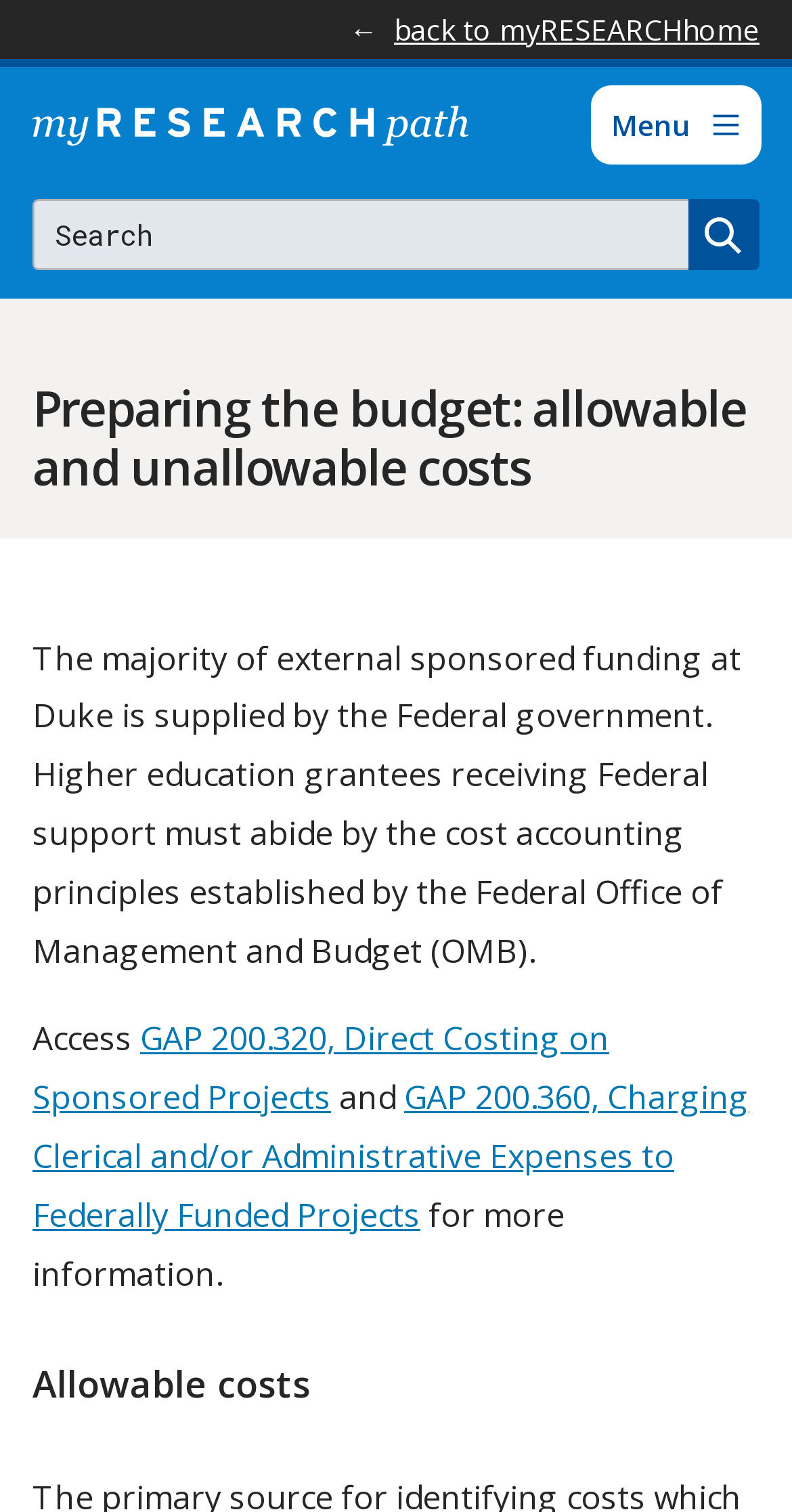Extract the bounding box coordinates for the HTML element that matches this description: "back to myRESEARCHhome". The coordinates should be four float numbers between 0 and 1, i.e., [left, top, right, bottom].

[0.497, 0.007, 0.959, 0.032]